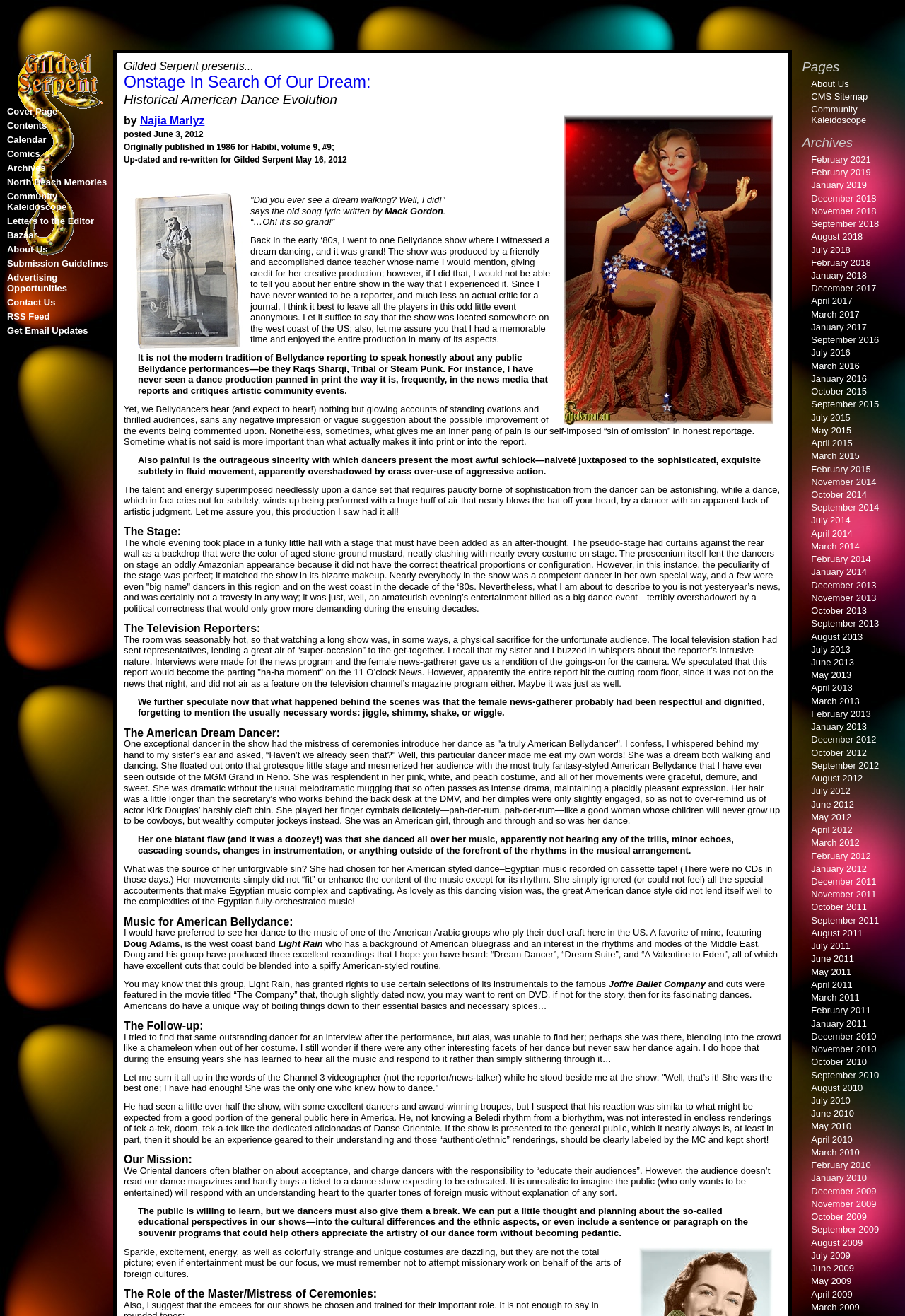Give a concise answer using one word or a phrase to the following question:
What is the color of the curtains against the rear wall of the stage?

aged stone-ground mustard